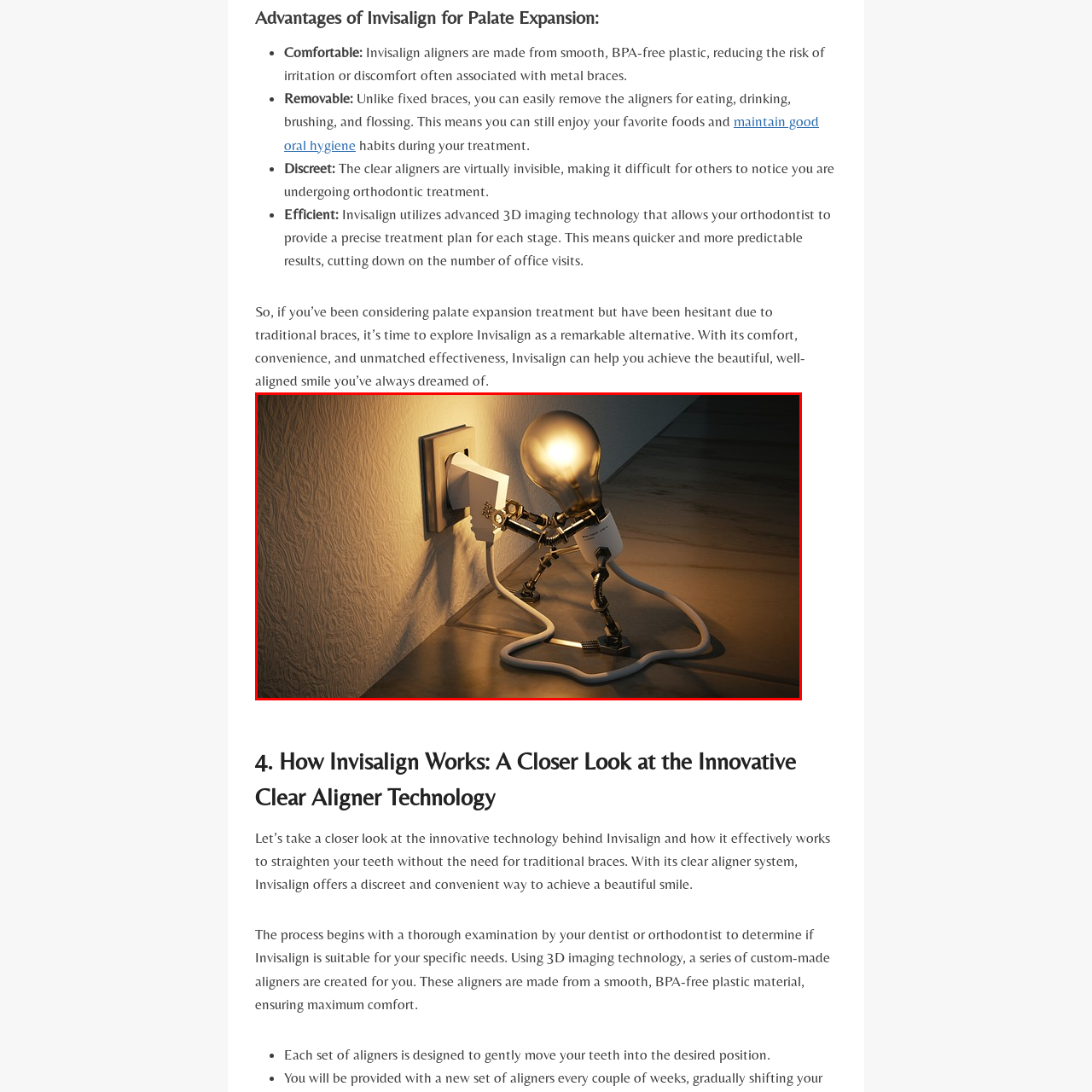Refer to the image encased in the red bounding box and answer the subsequent question with a single word or phrase:
What is the contrast in the image that creates visual engagement?

Smooth and textured surfaces